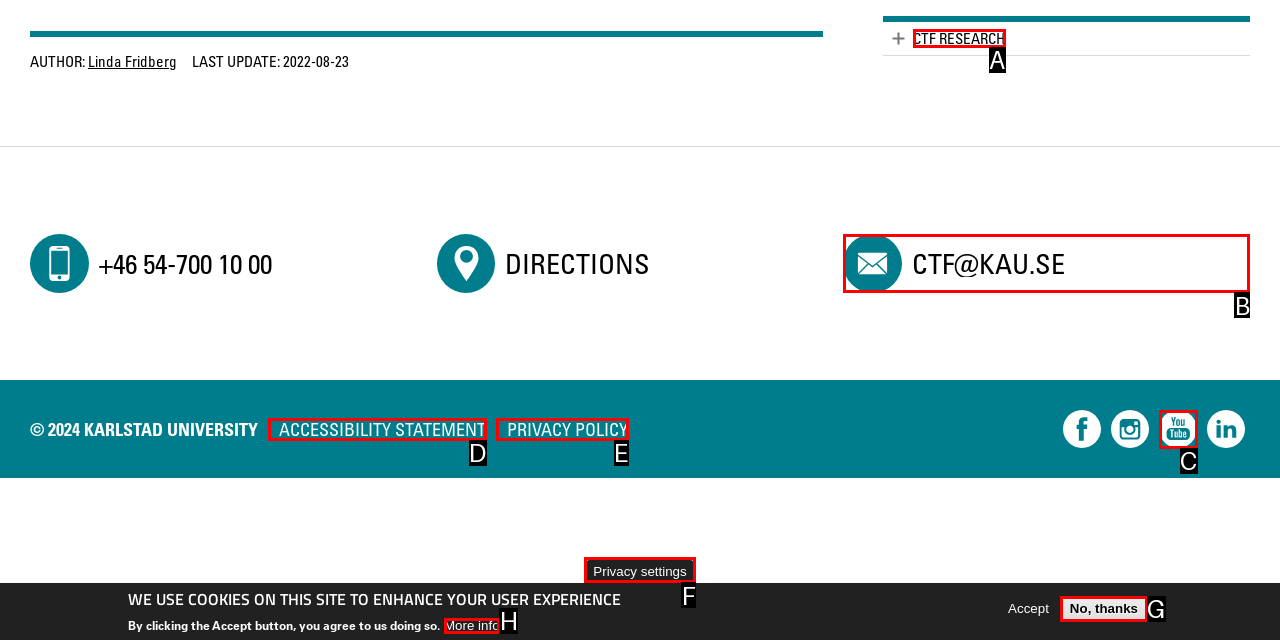Select the letter that corresponds to the UI element described as: No, thanks
Answer by providing the letter from the given choices.

G